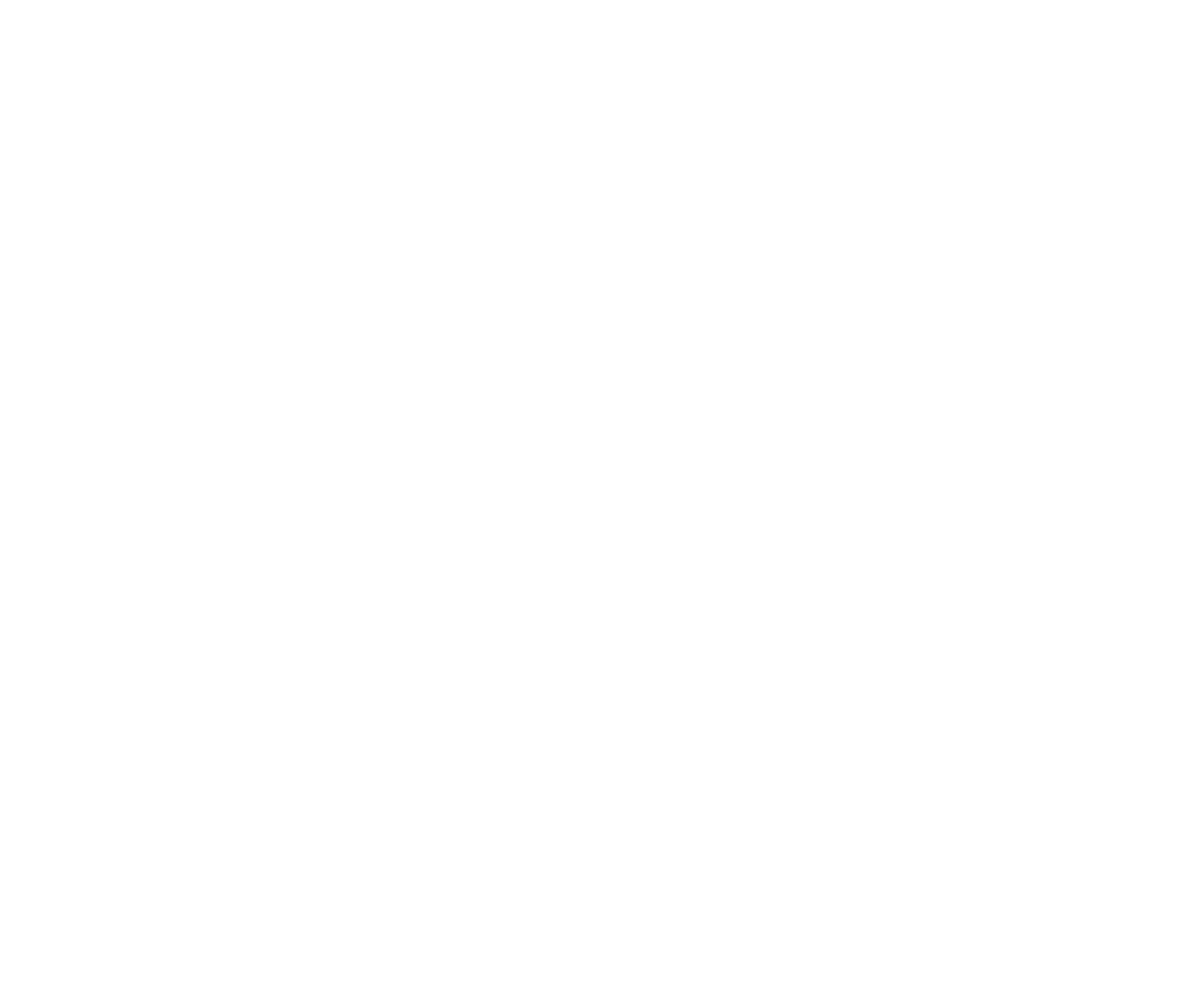What is the location of EIC in London?
We need a detailed and exhaustive answer to the question. Please elaborate.

The webpage mentions 'Students from EIC in London', but it does not provide the specific location of EIC in London.